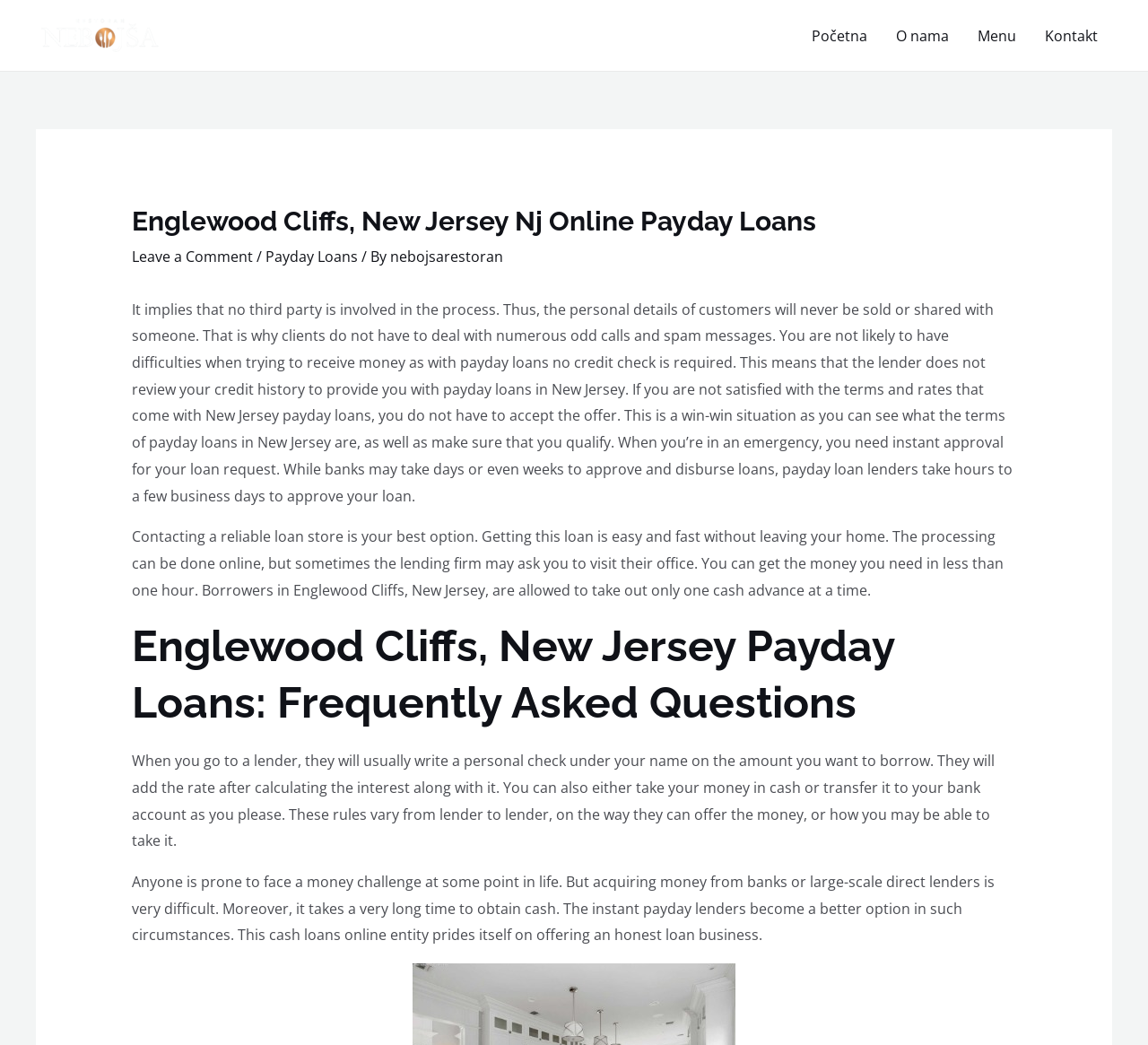Identify the bounding box coordinates of the clickable section necessary to follow the following instruction: "Click on the 'Leave a Comment' link". The coordinates should be presented as four float numbers from 0 to 1, i.e., [left, top, right, bottom].

[0.115, 0.236, 0.22, 0.255]